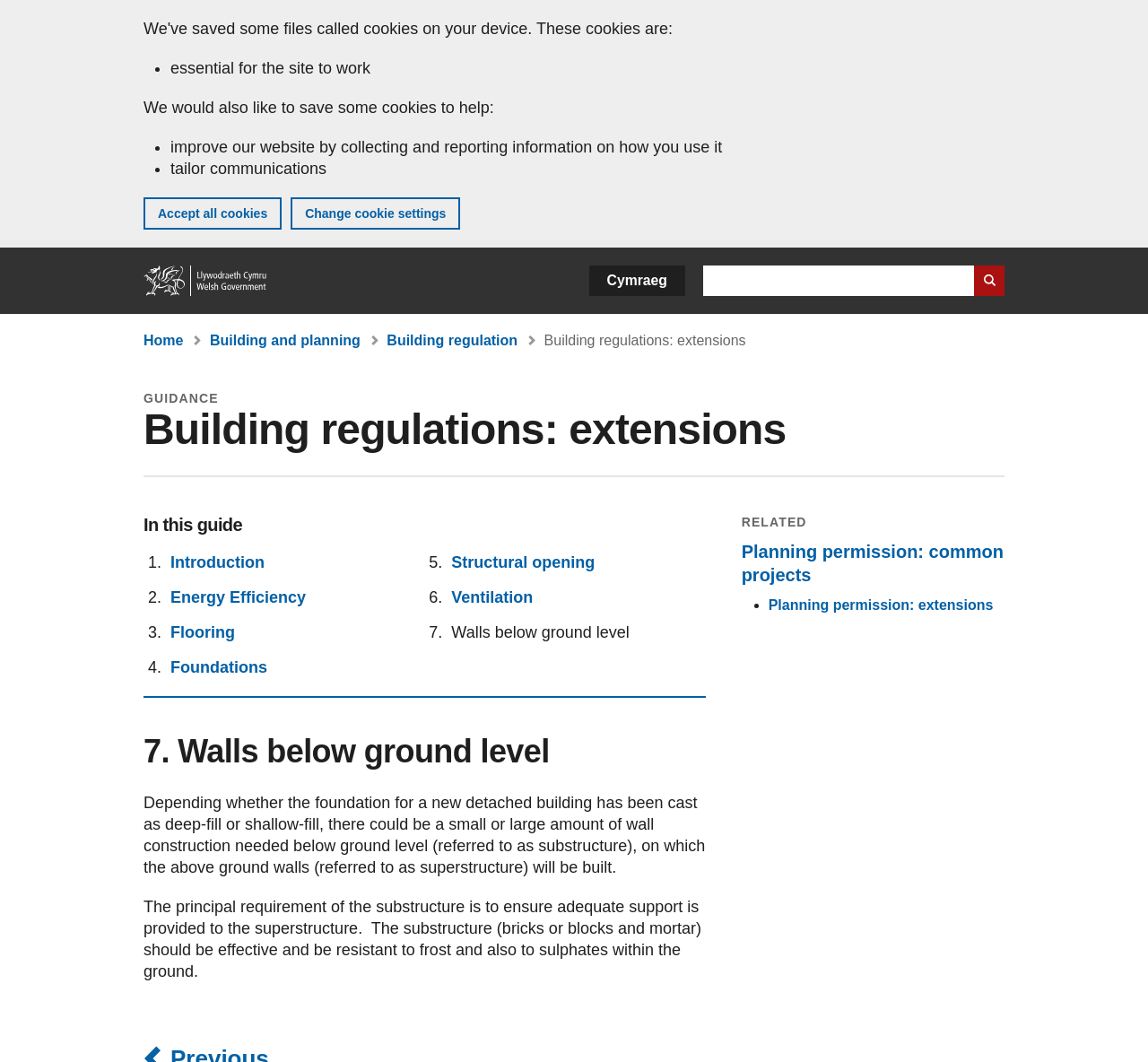Select the bounding box coordinates of the element I need to click to carry out the following instruction: "Search for something on the website".

[0.612, 0.25, 0.875, 0.279]